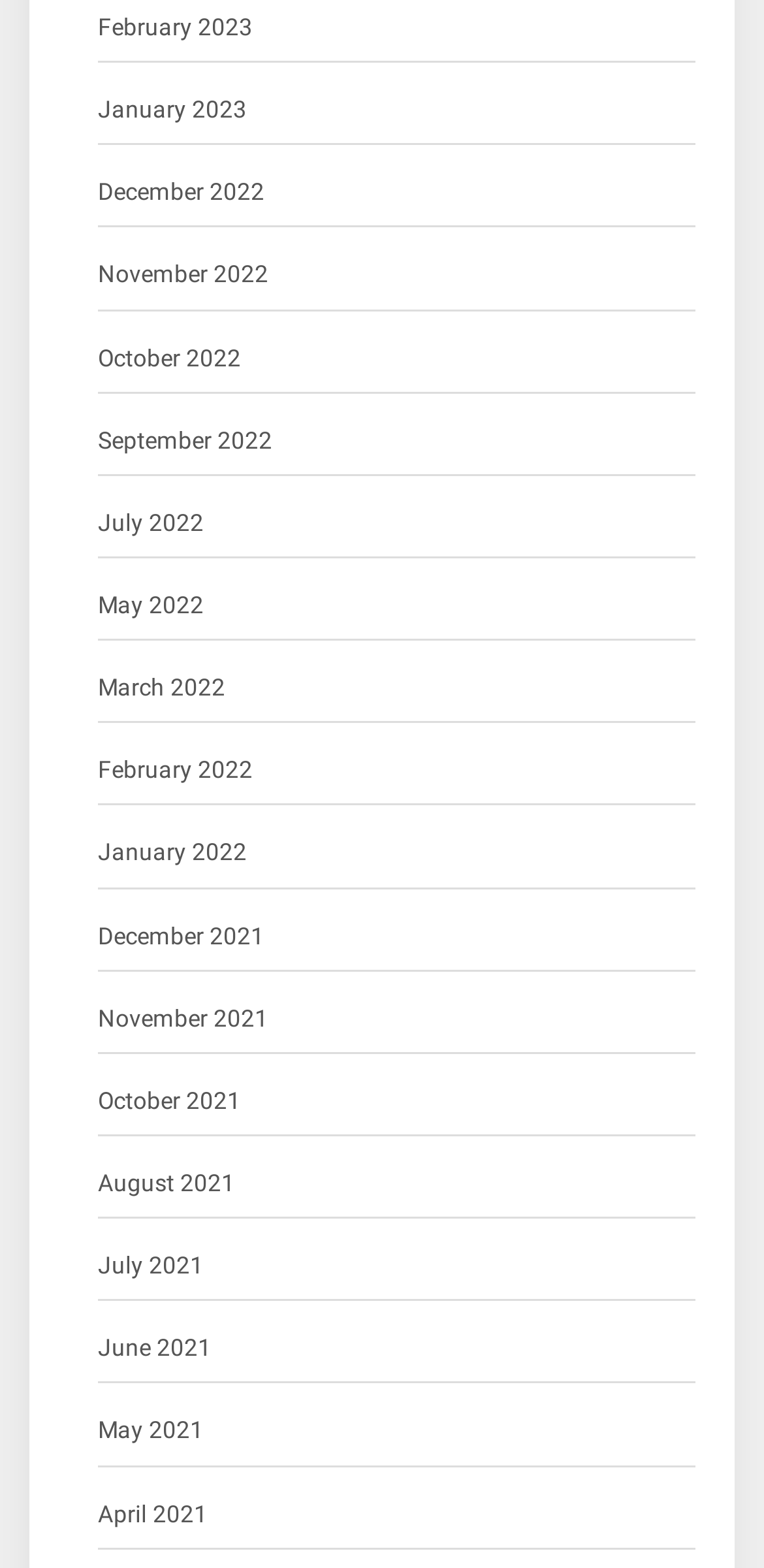Give a one-word or one-phrase response to the question: 
Are the months listed in chronological order?

No